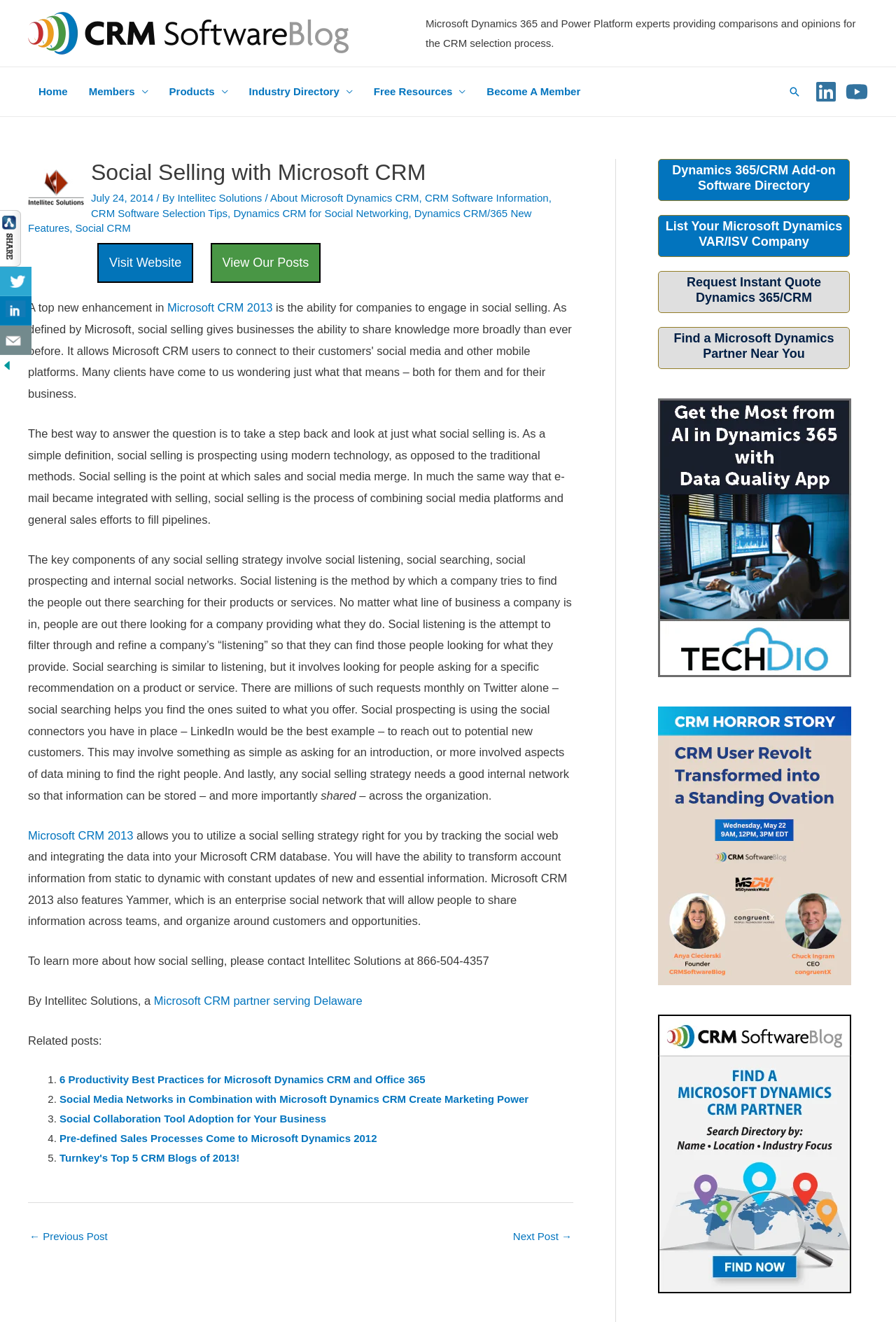Can you identify the bounding box coordinates of the clickable region needed to carry out this instruction: 'Check recent comments'? The coordinates should be four float numbers within the range of 0 to 1, stated as [left, top, right, bottom].

None